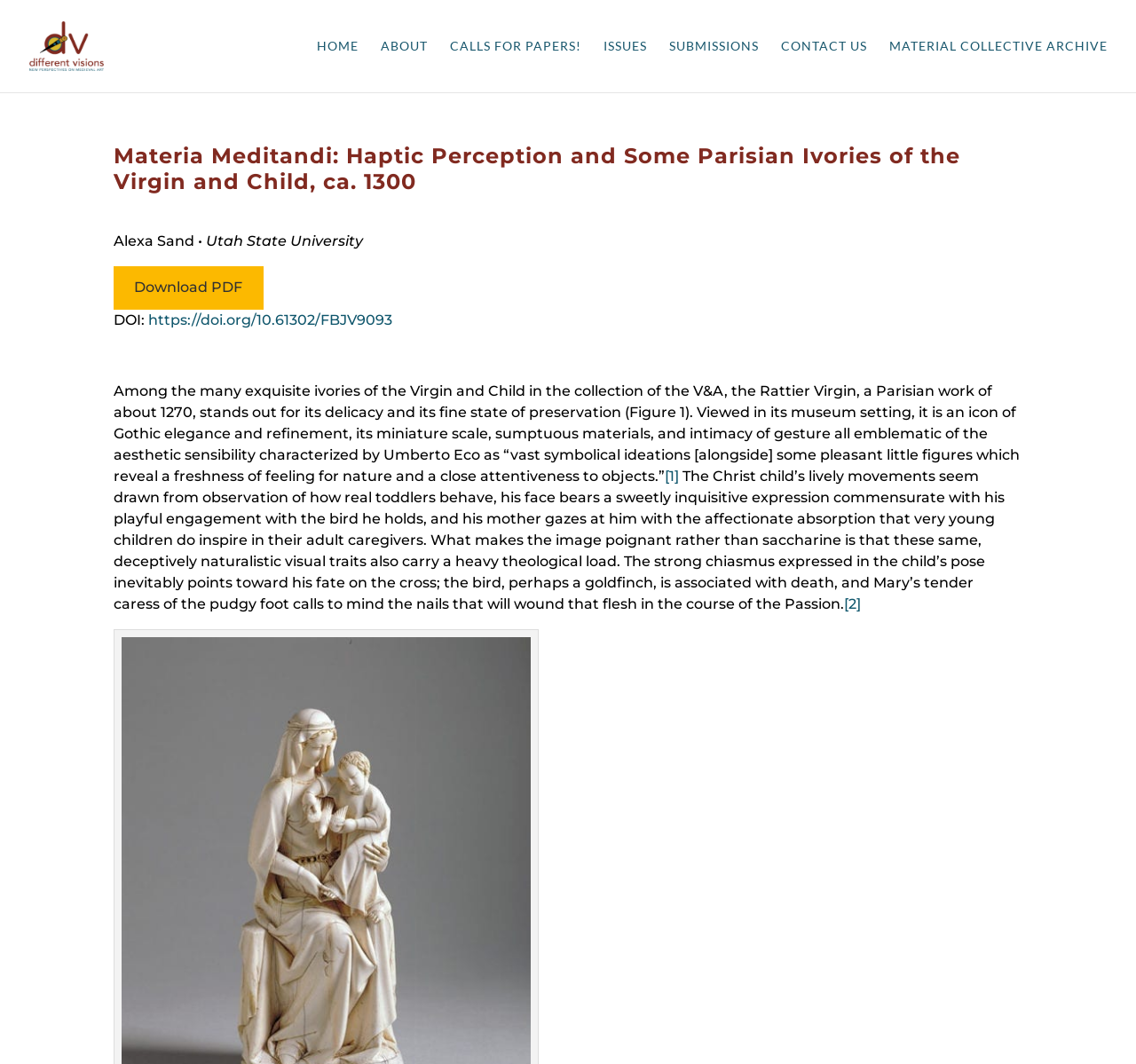Determine the bounding box for the UI element that matches this description: "Calls for Papers!".

[0.396, 0.038, 0.512, 0.087]